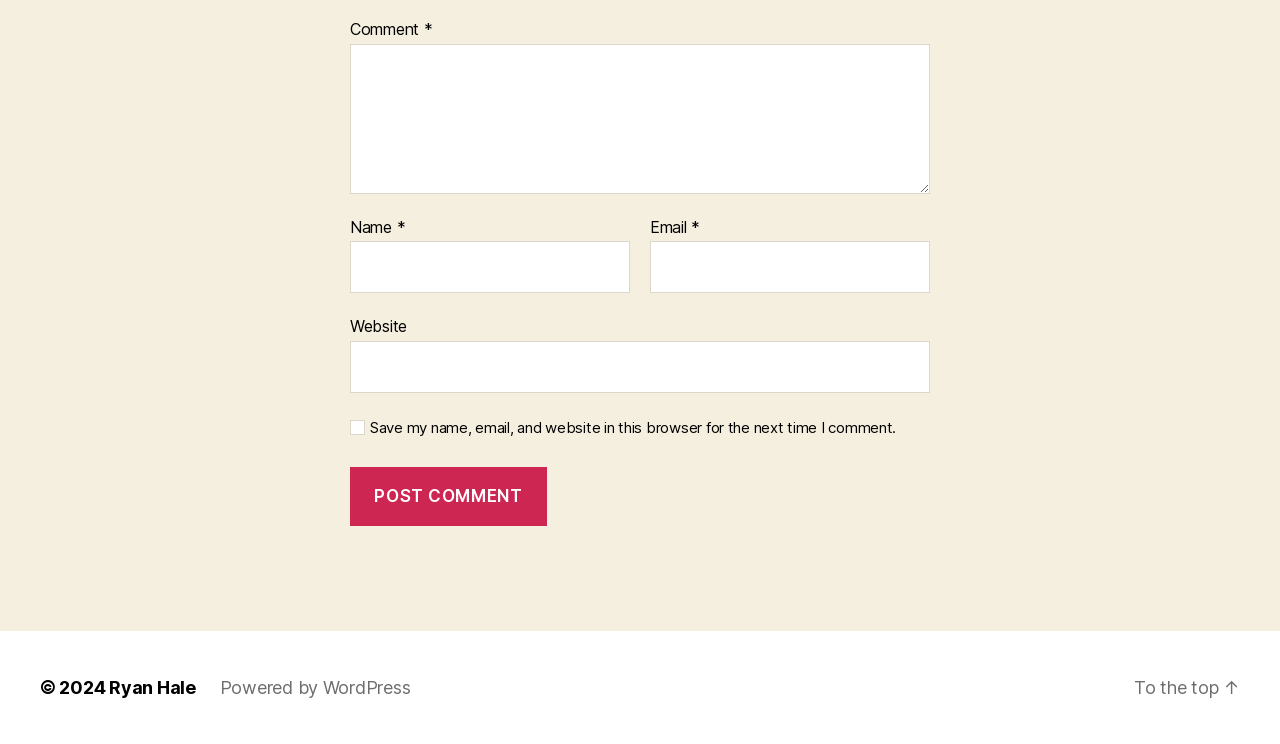Answer the following query with a single word or phrase:
What is the copyright year mentioned at the bottom of the page?

2024